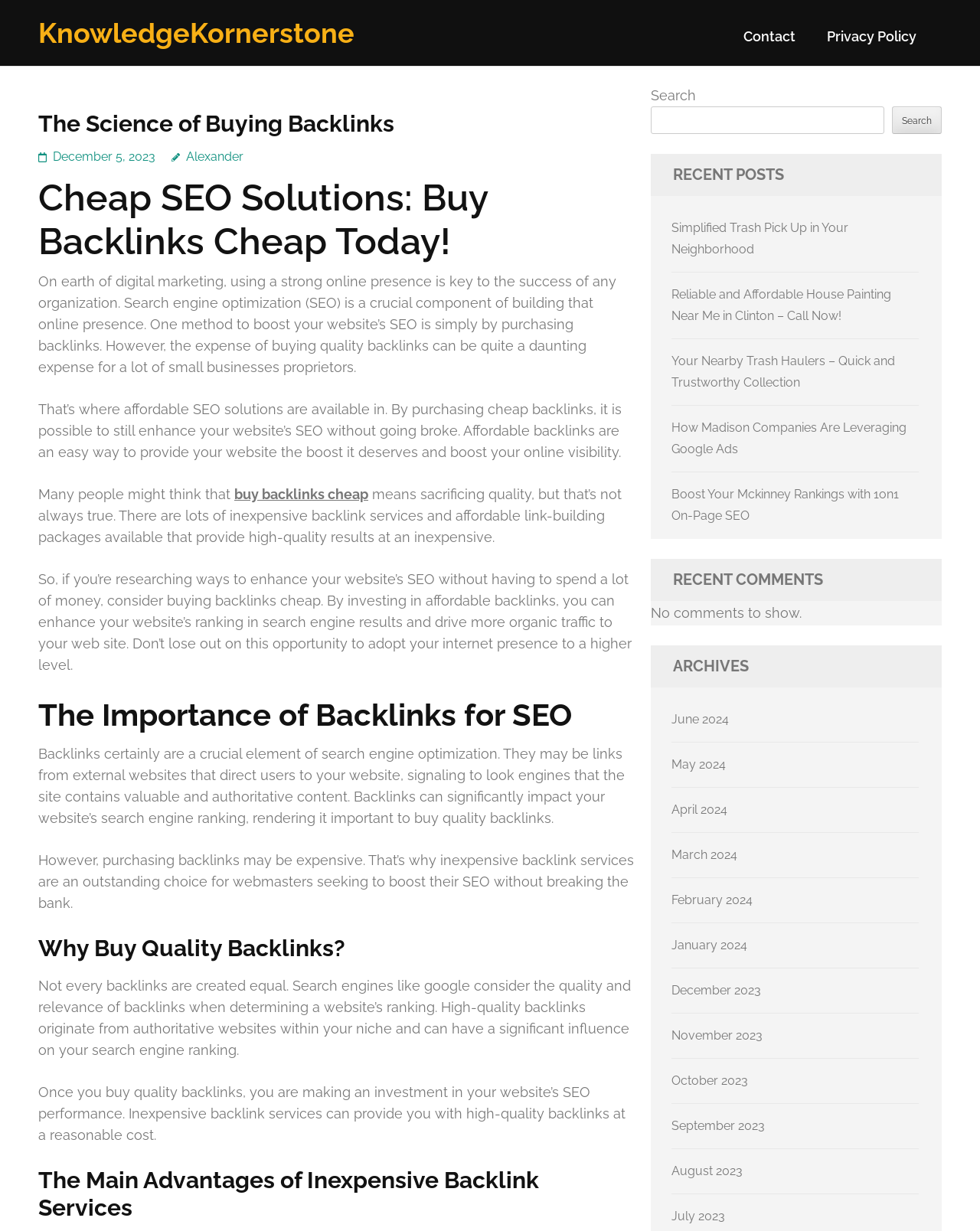Respond to the following question using a concise word or phrase: 
What is the main topic of this webpage?

Buying backlinks